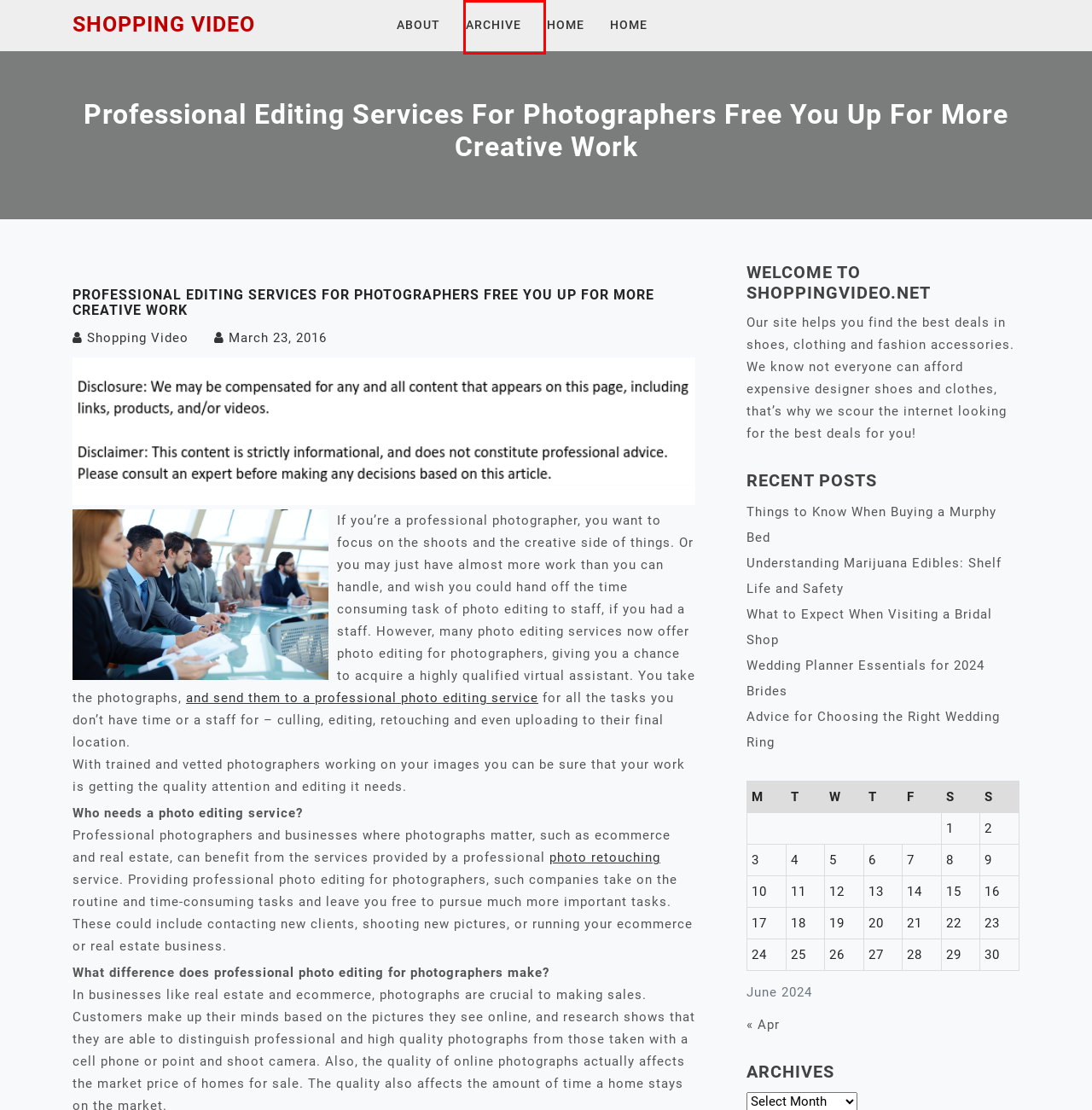You are presented with a screenshot of a webpage containing a red bounding box around an element. Determine which webpage description best describes the new webpage after clicking on the highlighted element. Here are the candidates:
A. Archive - Shopping Video
B. Things to Know When Buying a Murphy Bed
C. Shopping Video -
D. What to Expect When Visiting a Bridal Shop - Shopping Video
E. Wedding Planner Essentials for 2024 Brides - Shopping Video
F. Advice for Choosing the Right Wedding Ring - Shopping Video
G. Home - Shopping Video
H. 3D Design and Image Editing Services - PICSERA

A